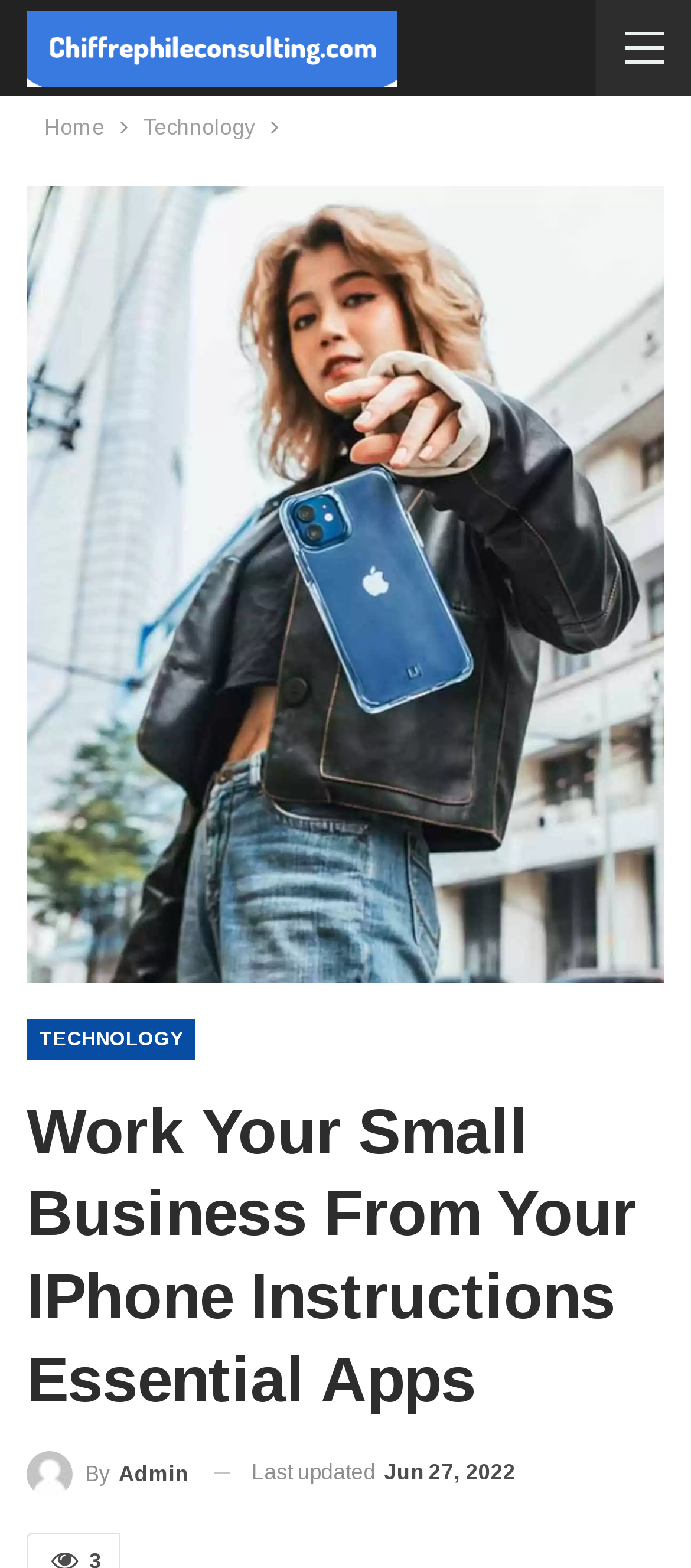Answer the question in a single word or phrase:
What is the category of the article?

Technology